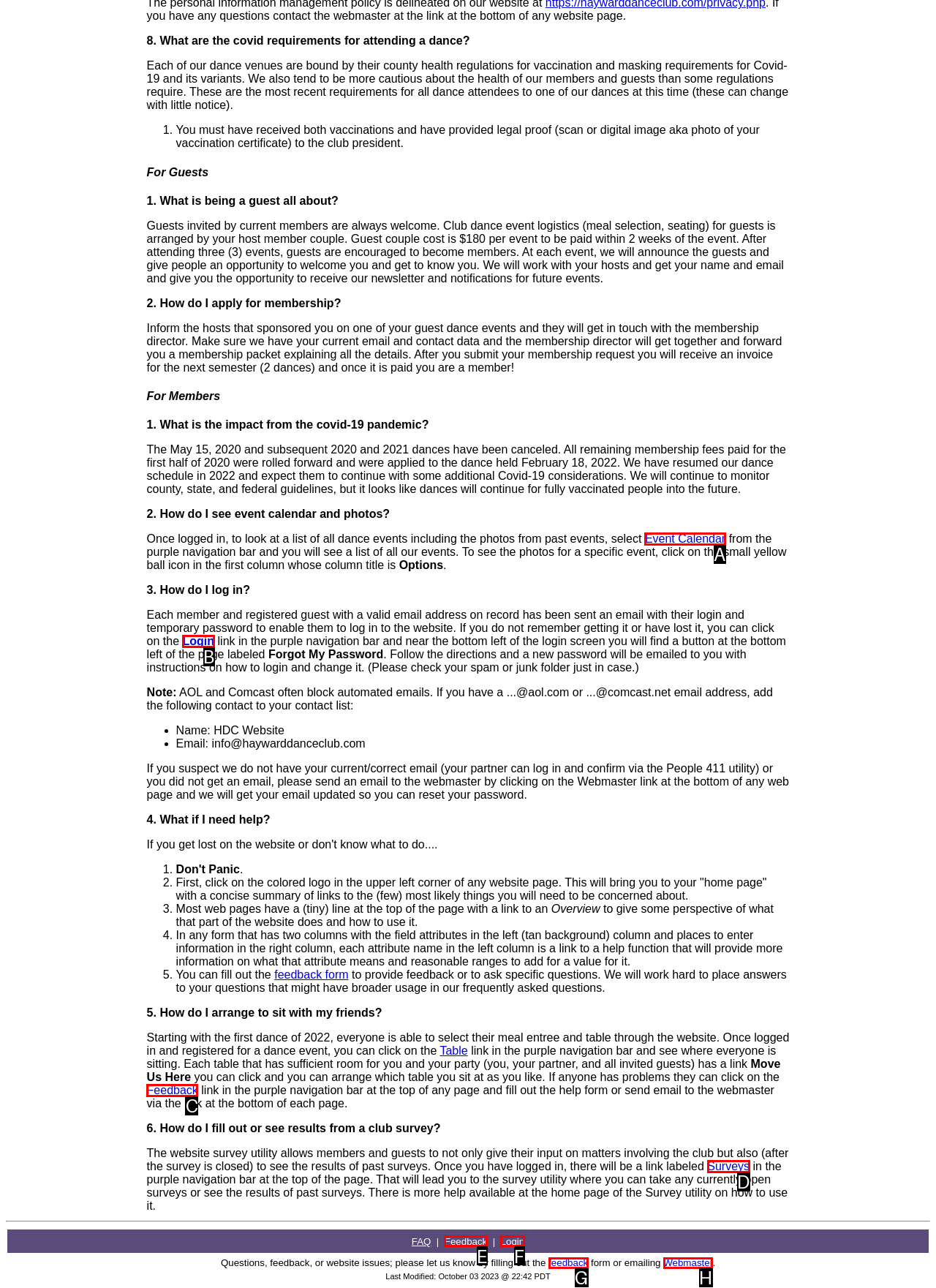From the provided choices, determine which option matches the description: Event Calendar. Respond with the letter of the correct choice directly.

A